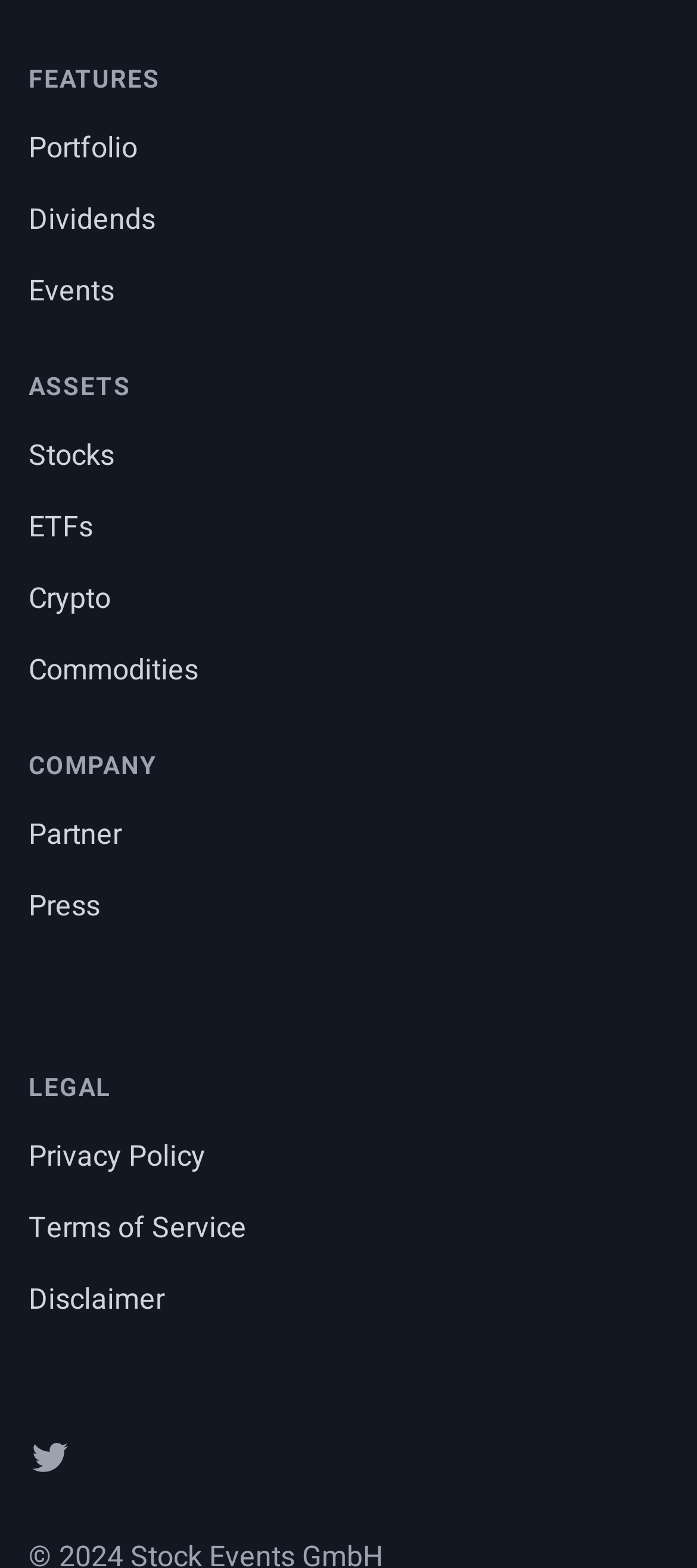Please identify the bounding box coordinates of where to click in order to follow the instruction: "Explore stocks".

[0.041, 0.277, 0.164, 0.304]